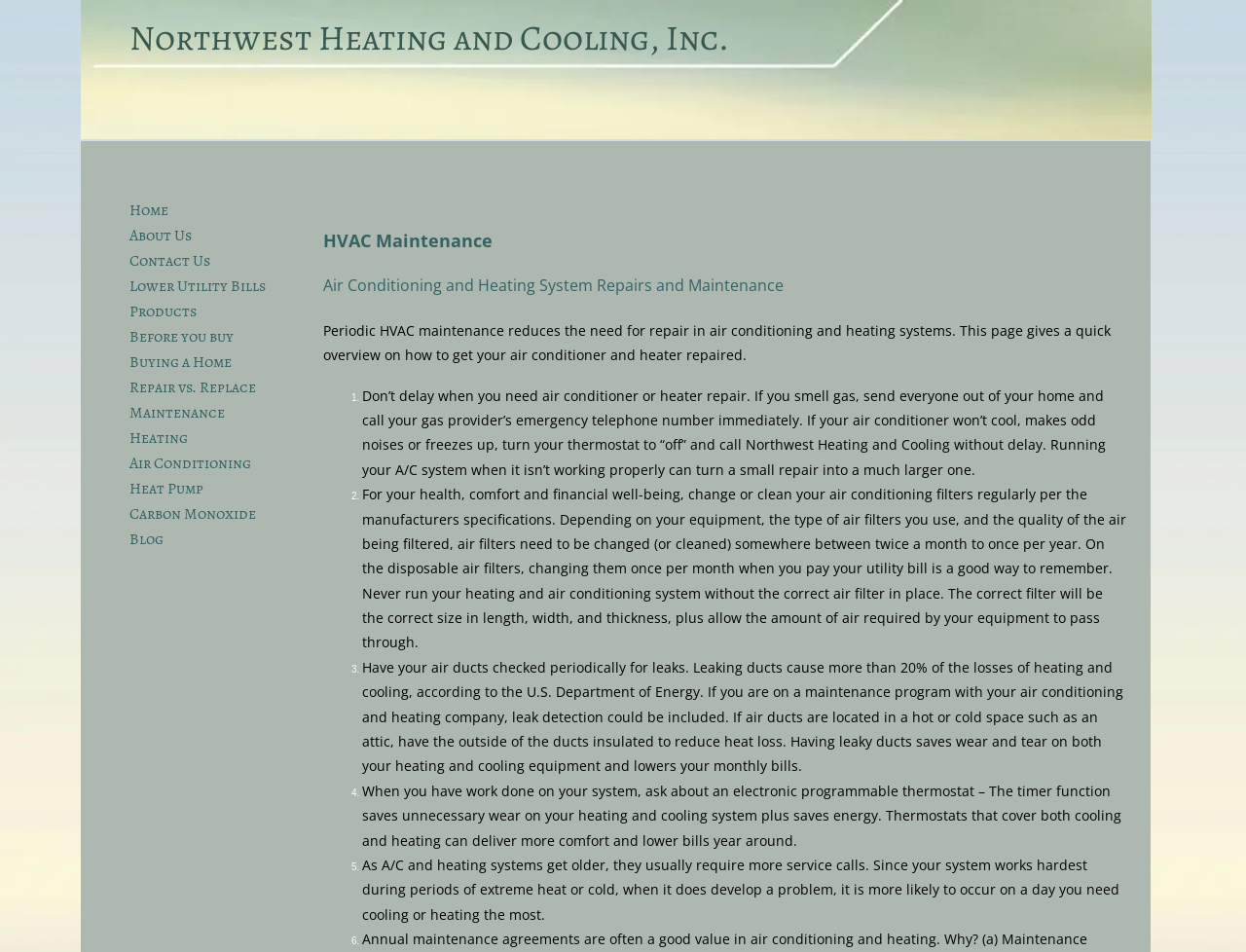Locate the bounding box coordinates of the element that should be clicked to execute the following instruction: "Click on 'Heating'".

[0.096, 0.449, 0.159, 0.472]